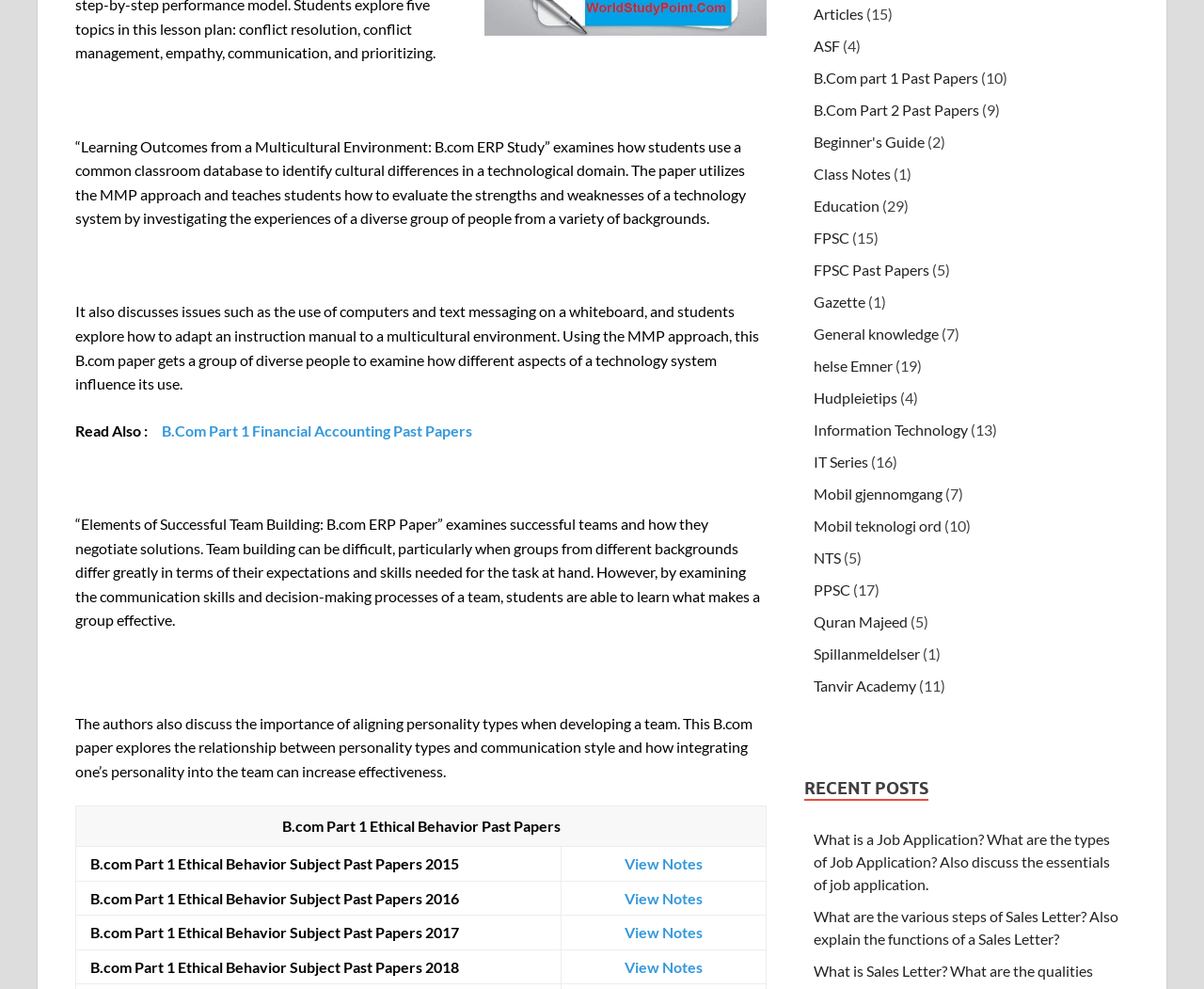With reference to the image, please provide a detailed answer to the following question: What is the category of the past papers listed?

The past papers listed are categorized under B.com Part 1, and they include Ethical Behavior Subject Past Papers from 2015 to 2018.